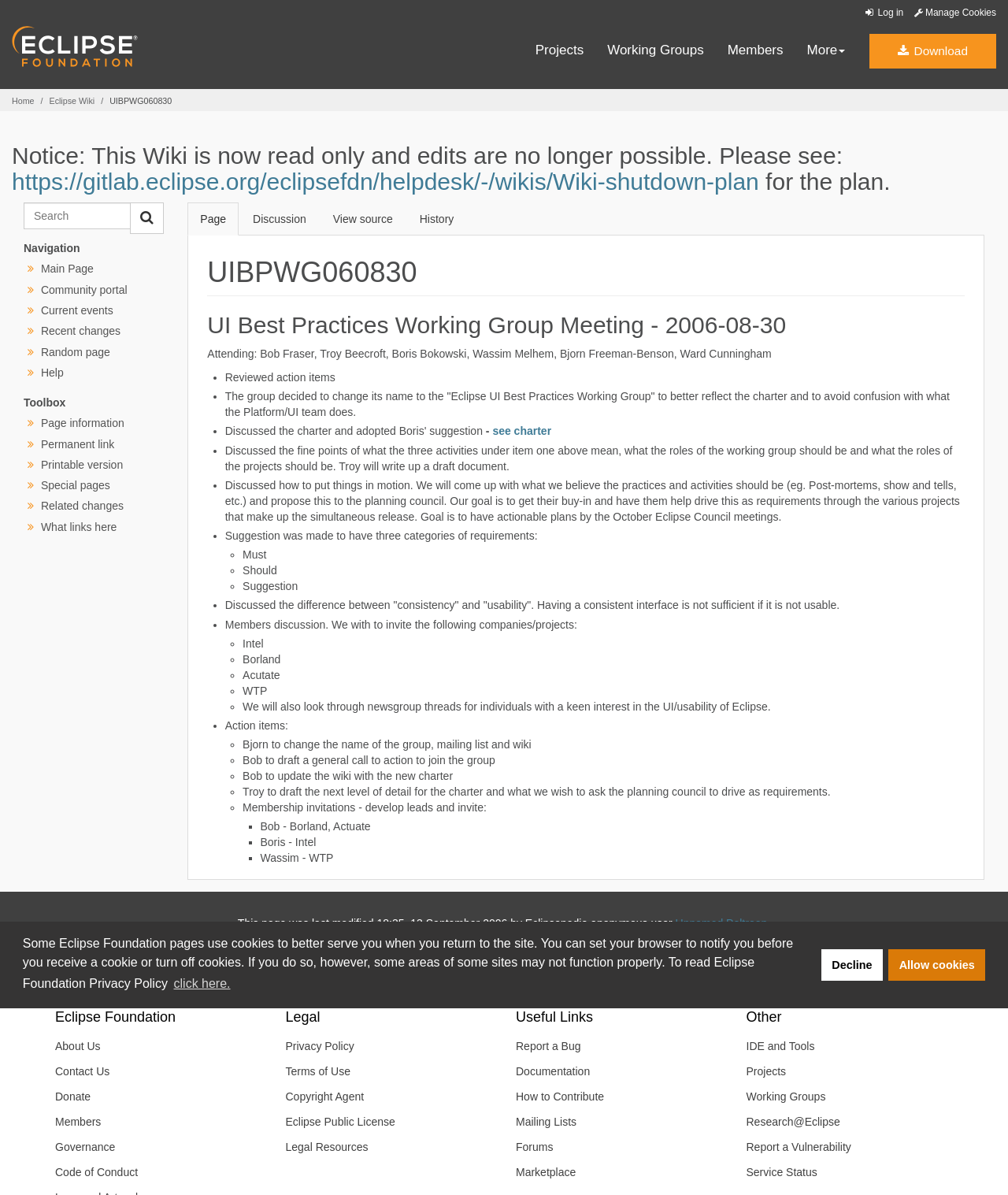Kindly respond to the following question with a single word or a brief phrase: 
How many categories of requirements are suggested?

Three